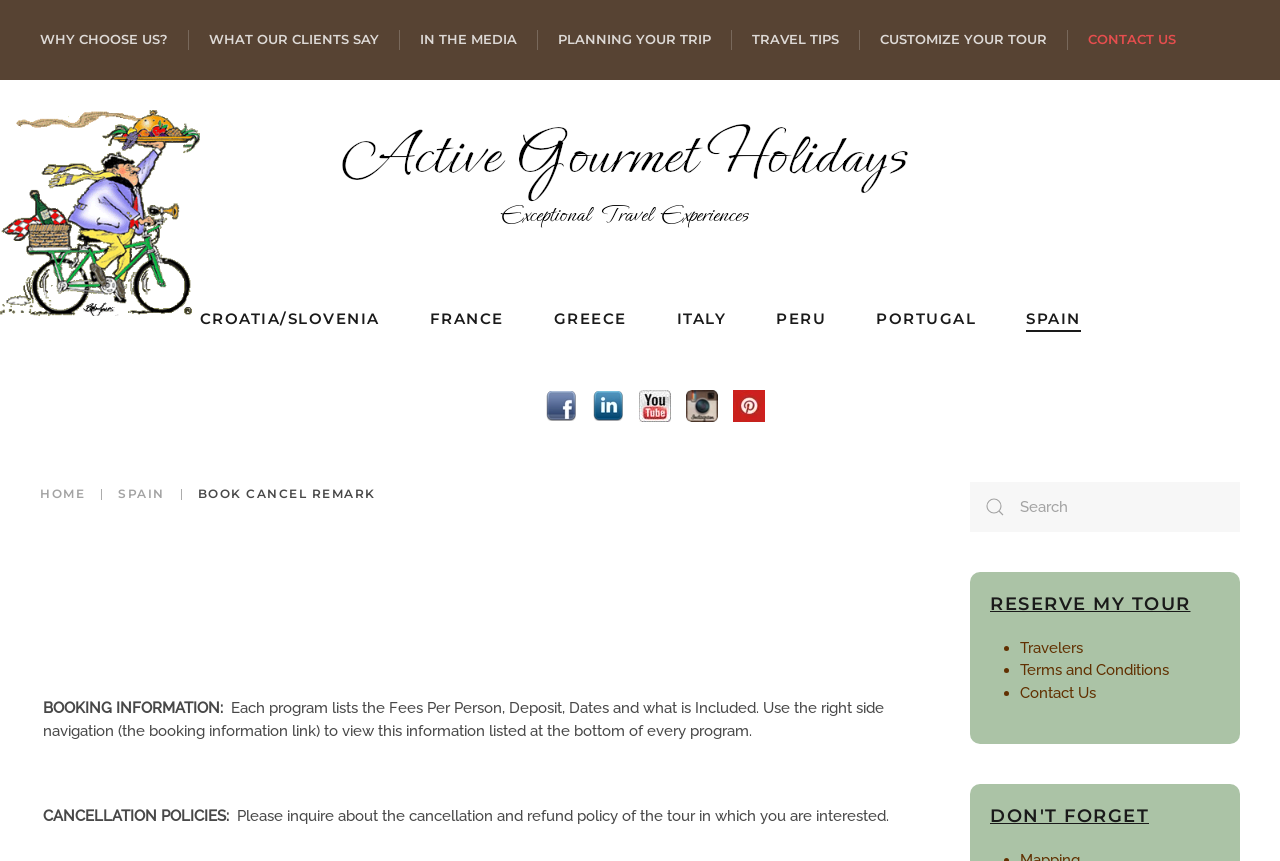Can you specify the bounding box coordinates of the area that needs to be clicked to fulfill the following instruction: "Search for a tour"?

[0.758, 0.559, 0.969, 0.617]